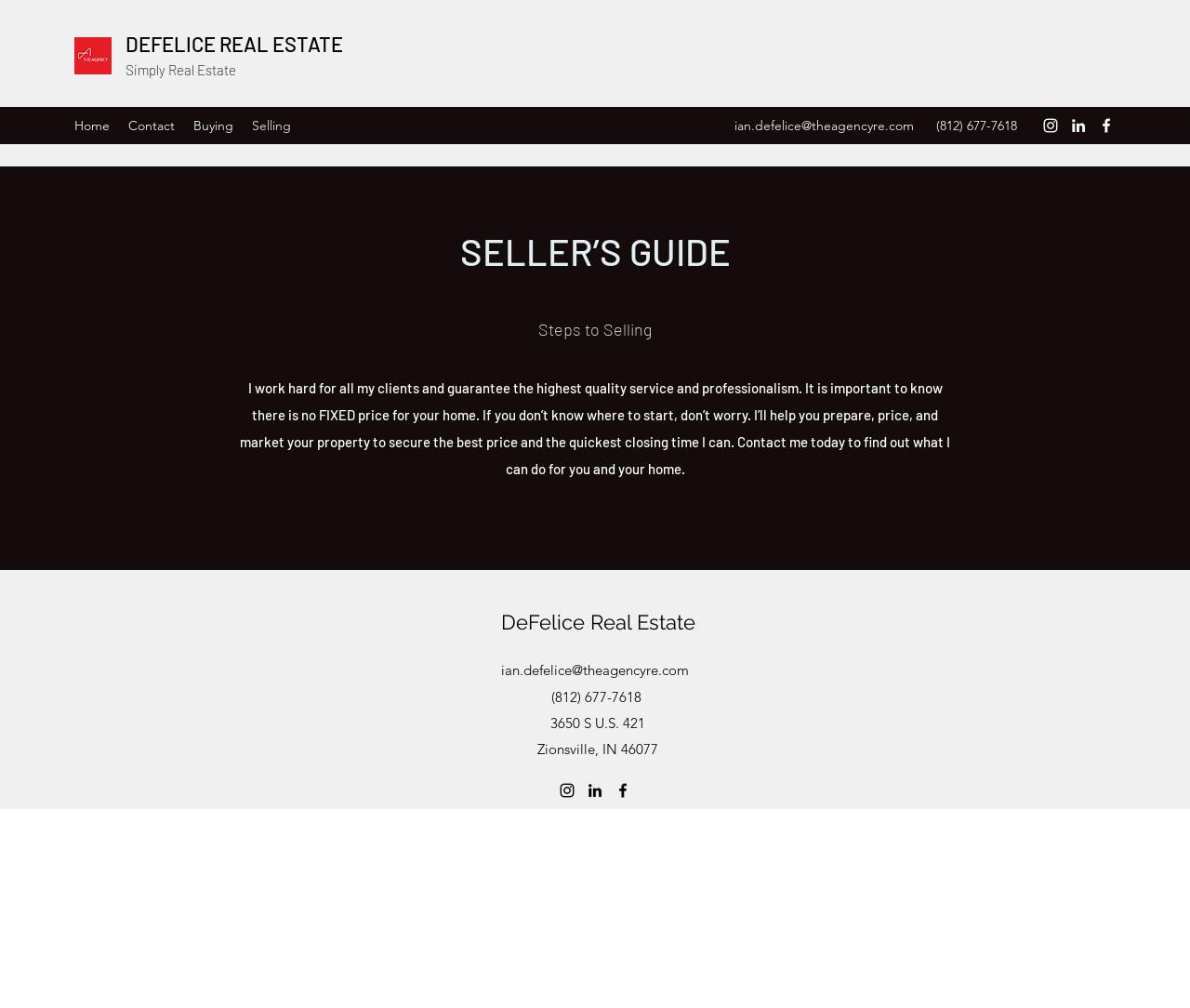Please locate the bounding box coordinates of the element that needs to be clicked to achieve the following instruction: "View Ian DeFelice's LinkedIn profile". The coordinates should be four float numbers between 0 and 1, i.e., [left, top, right, bottom].

[0.898, 0.115, 0.914, 0.134]